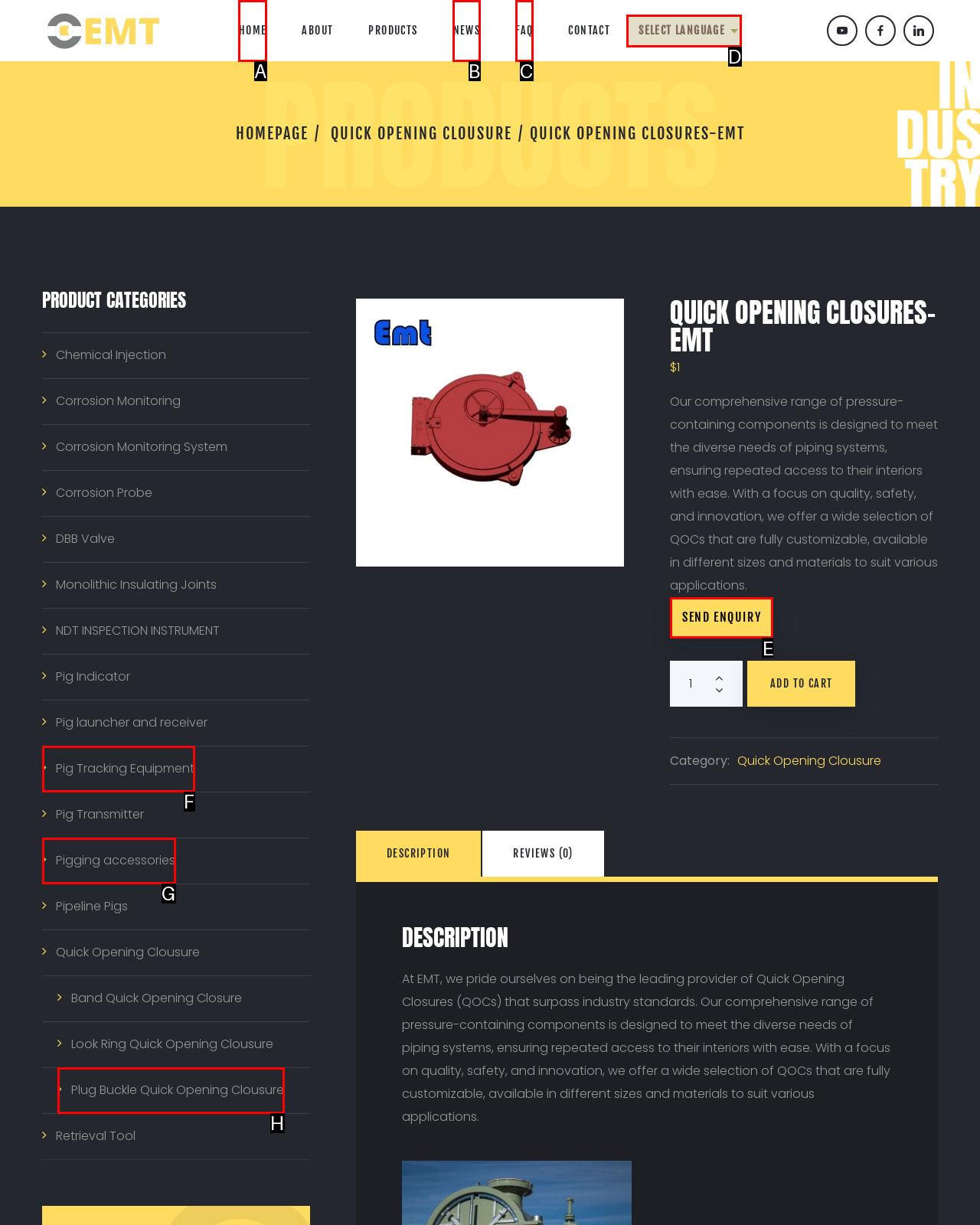Tell me which letter corresponds to the UI element that will allow you to Click the SEND ENQUIRY button. Answer with the letter directly.

E